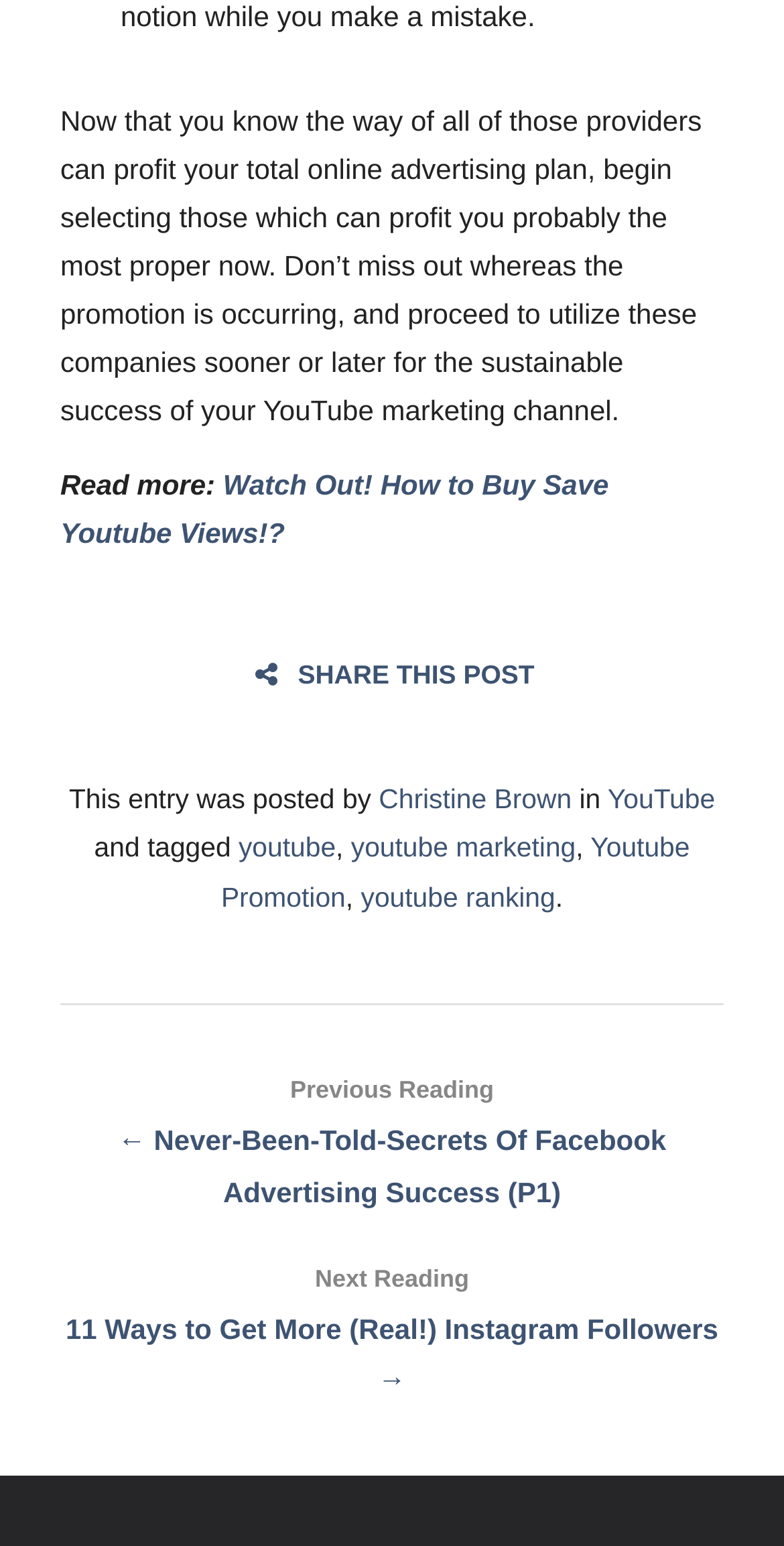Find the bounding box coordinates for the HTML element specified by: "youtube".

[0.304, 0.539, 0.428, 0.558]